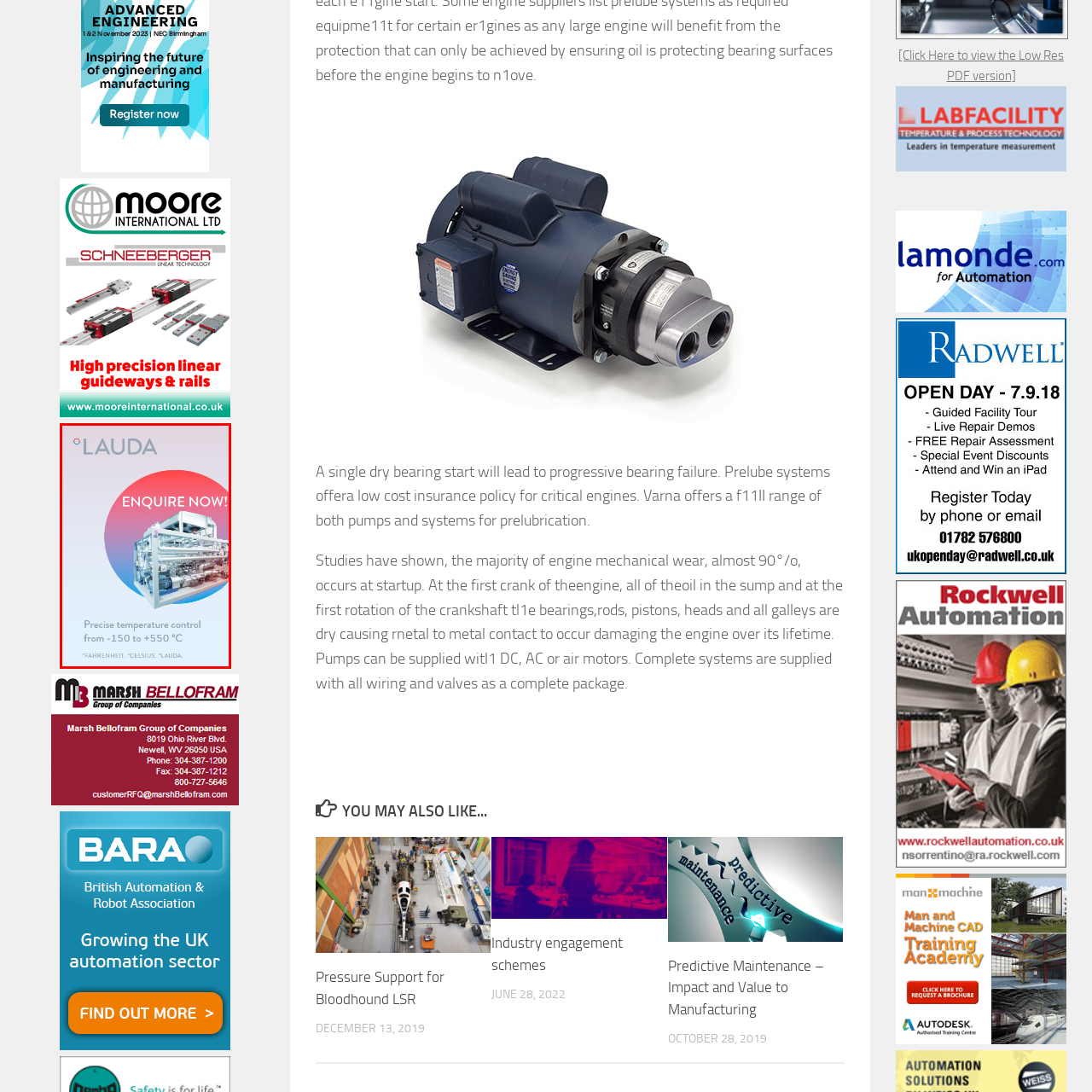What is the purpose of the text 'ENQUIRE NOW!'?
Inspect the image enclosed by the red bounding box and provide a detailed and comprehensive answer to the question.

The striking text 'ENQUIRE NOW!' is displayed to invite potential customers to seek further information or services, emphasizing engagement and encouraging them to take the next step.